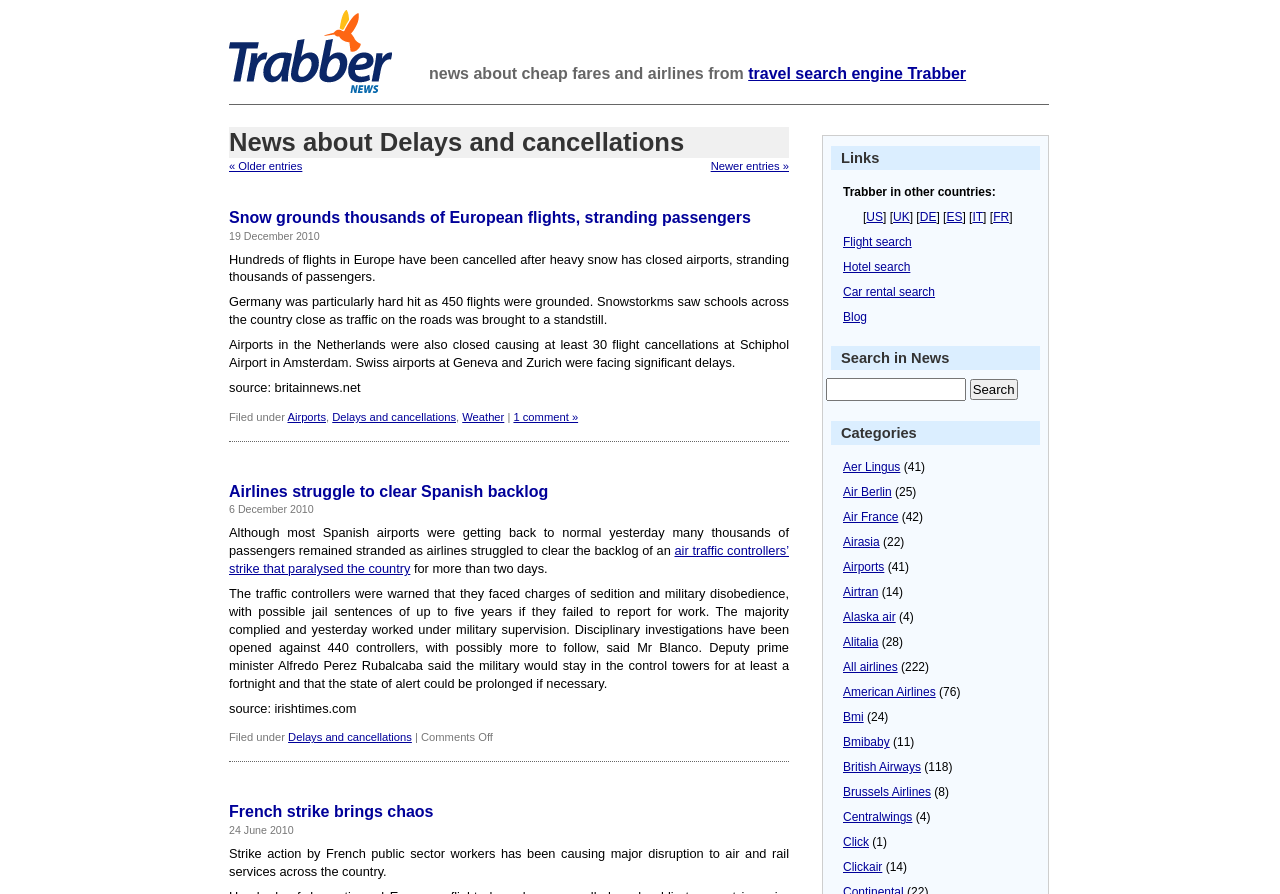Find the primary header on the webpage and provide its text.

news about cheap fares and airlines from travel search engine Trabber